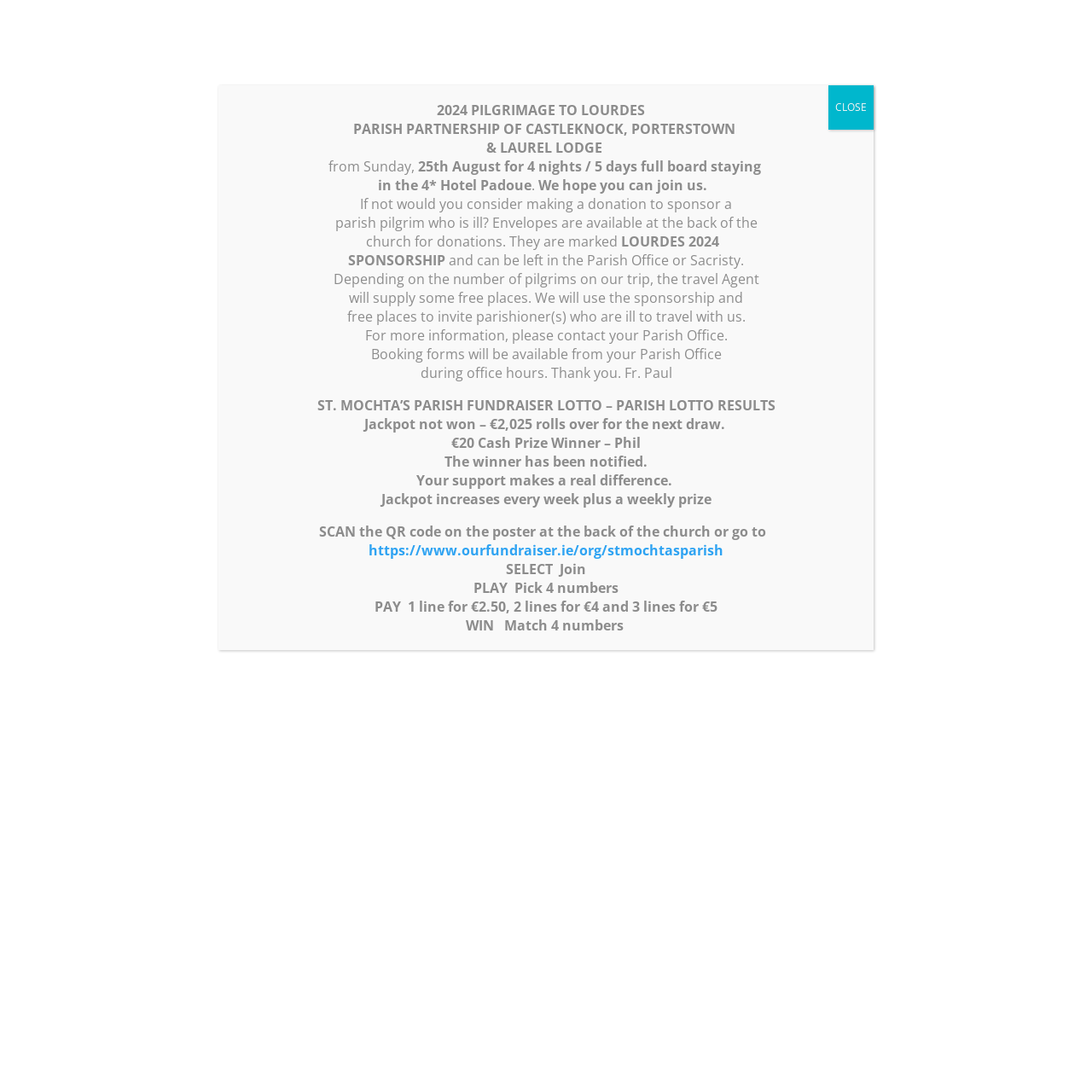Please specify the bounding box coordinates of the element that should be clicked to execute the given instruction: 'Click the link to enter the St Patrick’s National School website'. Ensure the coordinates are four float numbers between 0 and 1, expressed as [left, top, right, bottom].

[0.099, 0.521, 0.508, 0.541]